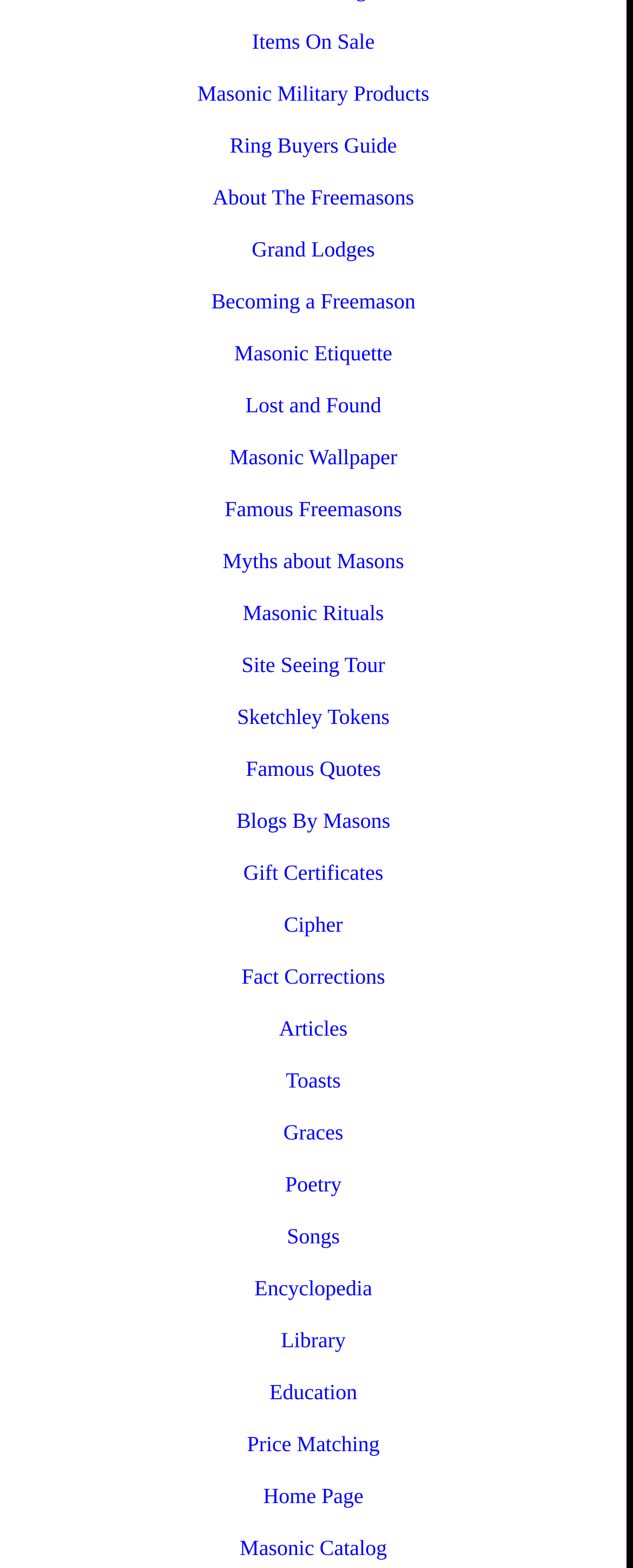Can you specify the bounding box coordinates of the area that needs to be clicked to fulfill the following instruction: "Read famous quotes"?

[0.021, 0.478, 0.969, 0.503]